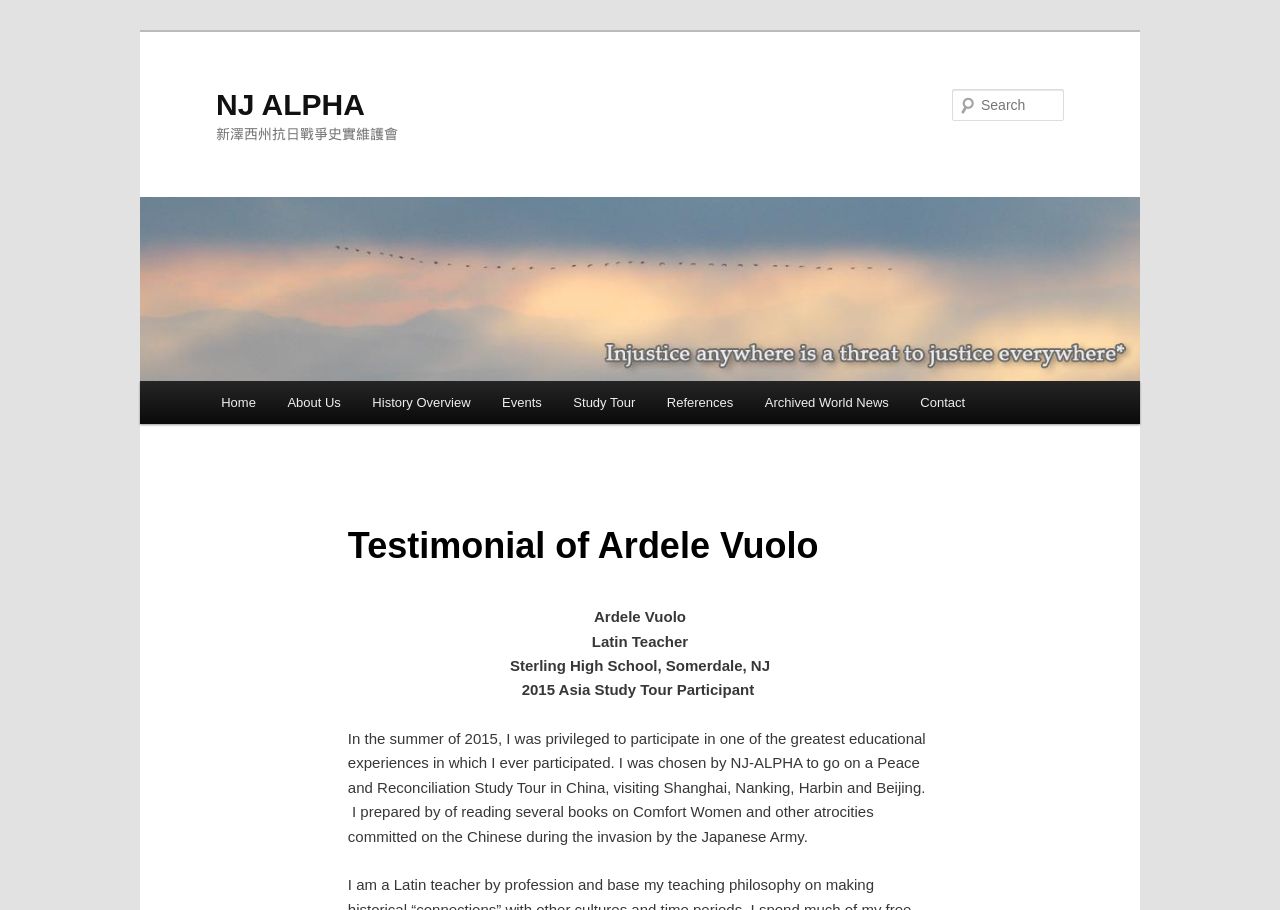What is the name of the organization?
Answer the question with as much detail as possible.

The name of the organization can be found in the heading element with the text 'NJ ALPHA' which appears multiple times on the webpage, indicating that it is the main organization being referred to.